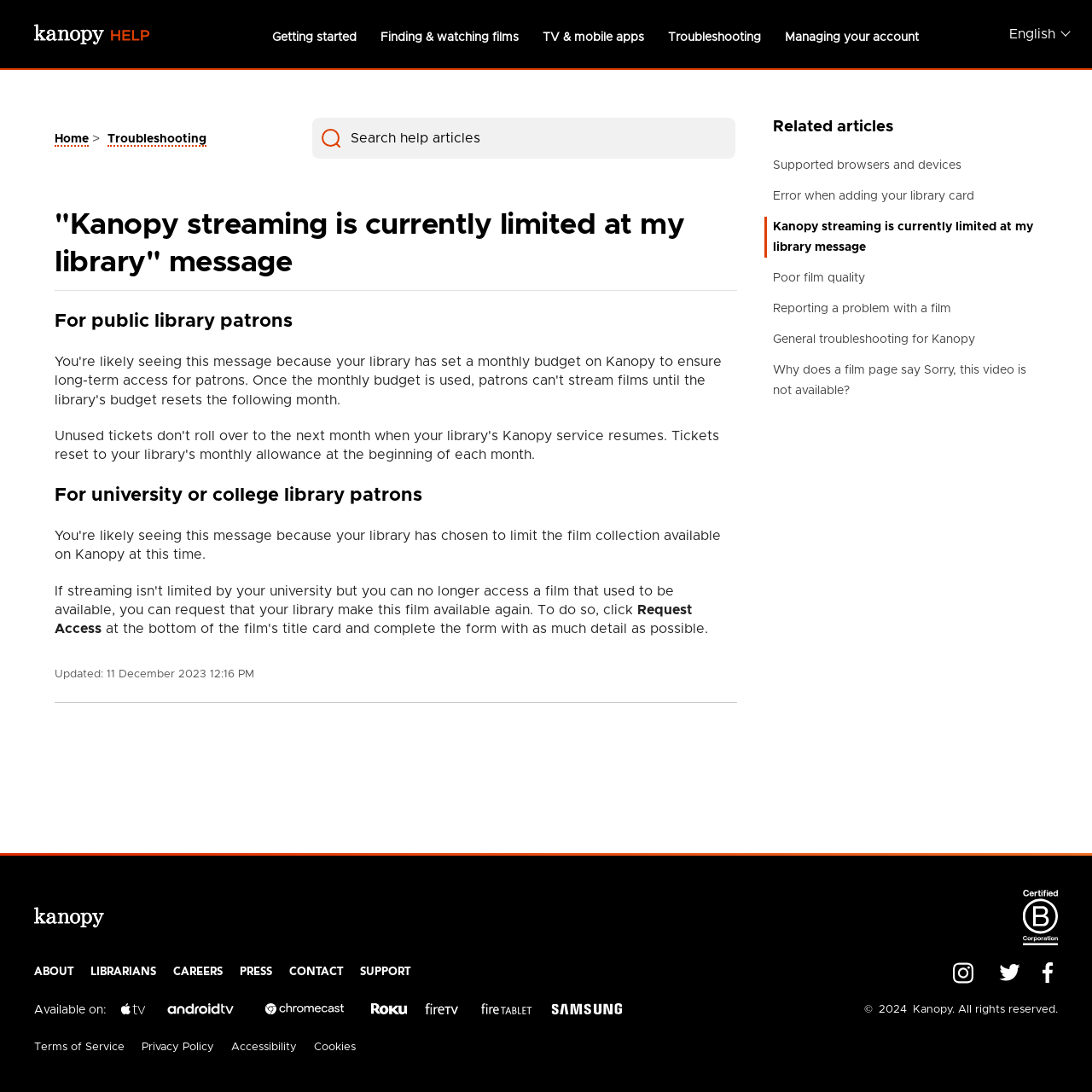Please use the details from the image to answer the following question comprehensively:
What type of corporation is Kanopy certified as?

The webpage features a logo indicating that Kanopy is certified as a B corporation, which suggests that the company meets certain standards for social and environmental responsibility.